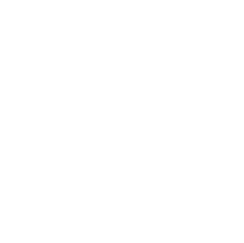What label is highlighted on the product?
Based on the image, answer the question in a detailed manner.

The product has a distinctive 'NEW' label, which suggests that it is a new arrival on the website.